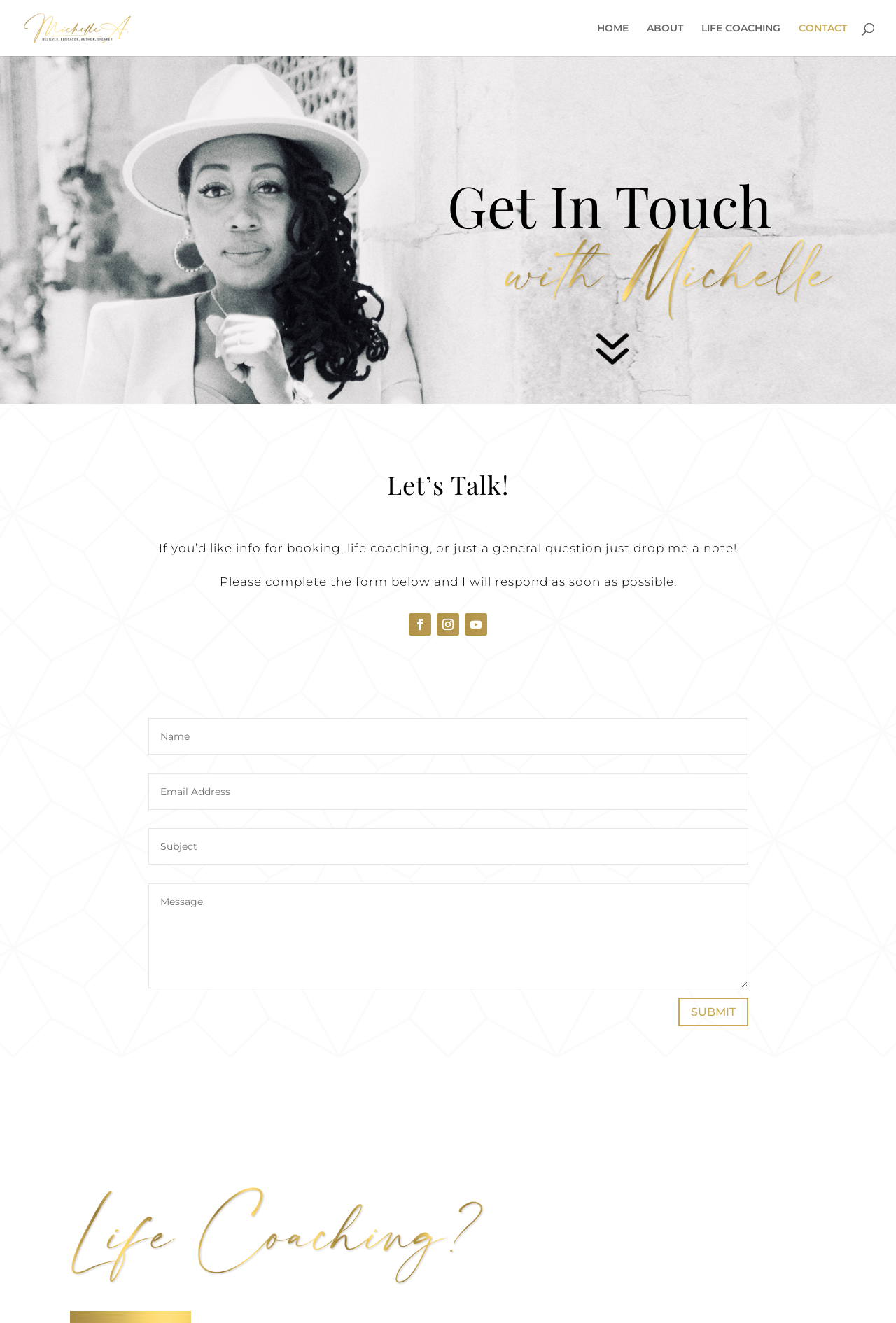Please provide the bounding box coordinates for the element that needs to be clicked to perform the following instruction: "submit the form". The coordinates should be given as four float numbers between 0 and 1, i.e., [left, top, right, bottom].

[0.757, 0.754, 0.835, 0.775]